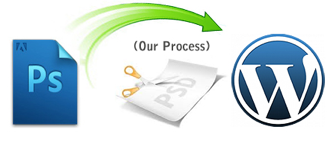What does the stylized paper with 'PSD' symbolize?
Please use the image to deliver a detailed and complete answer.

The stylized paper cutting through with the word 'PSD' symbolizes the transition from a static design to a functional website, highlighting the process of transforming a design concept into a fully operational WordPress theme.